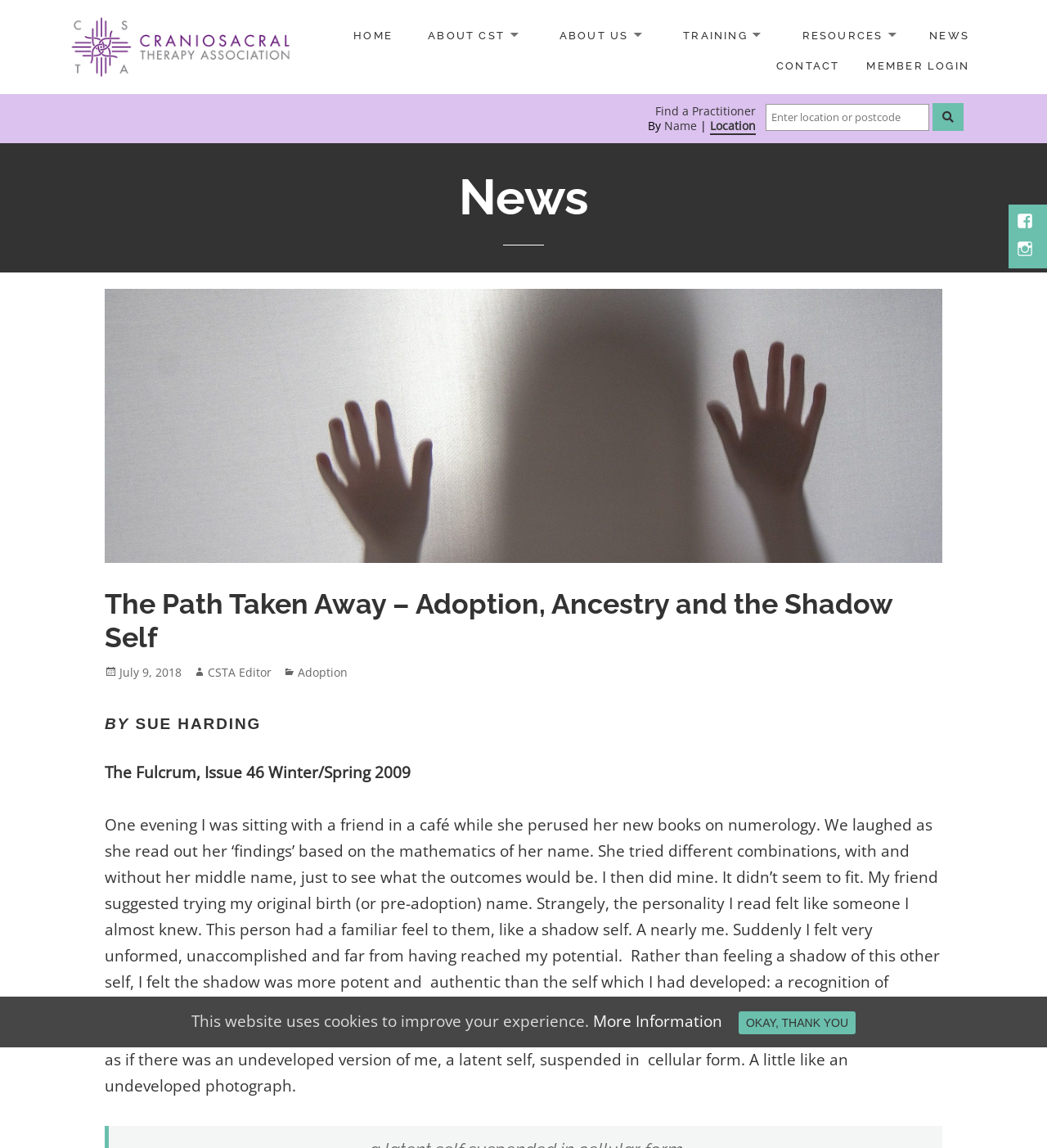Please answer the following question using a single word or phrase: 
What is the author of the article?

Sue Harding